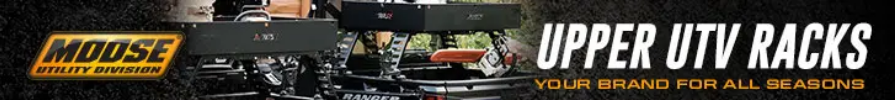Give an in-depth description of the image.

The image features a banner promoting "Moose Utility Division" and their range of "Upper UTV Racks." The design emphasizes functionality and durability, designed for enthusiasts looking for reliable storage solutions for their off-road vehicles. The text assures customers that Moose Utility Division provides high-quality products suitable for all seasons, making it a go-to brand for utility vehicle accessories. The backdrop complements the branding, showcasing the ruggedness and versatility of the UTV racks, appealing to outdoor and recreational vehicle users.